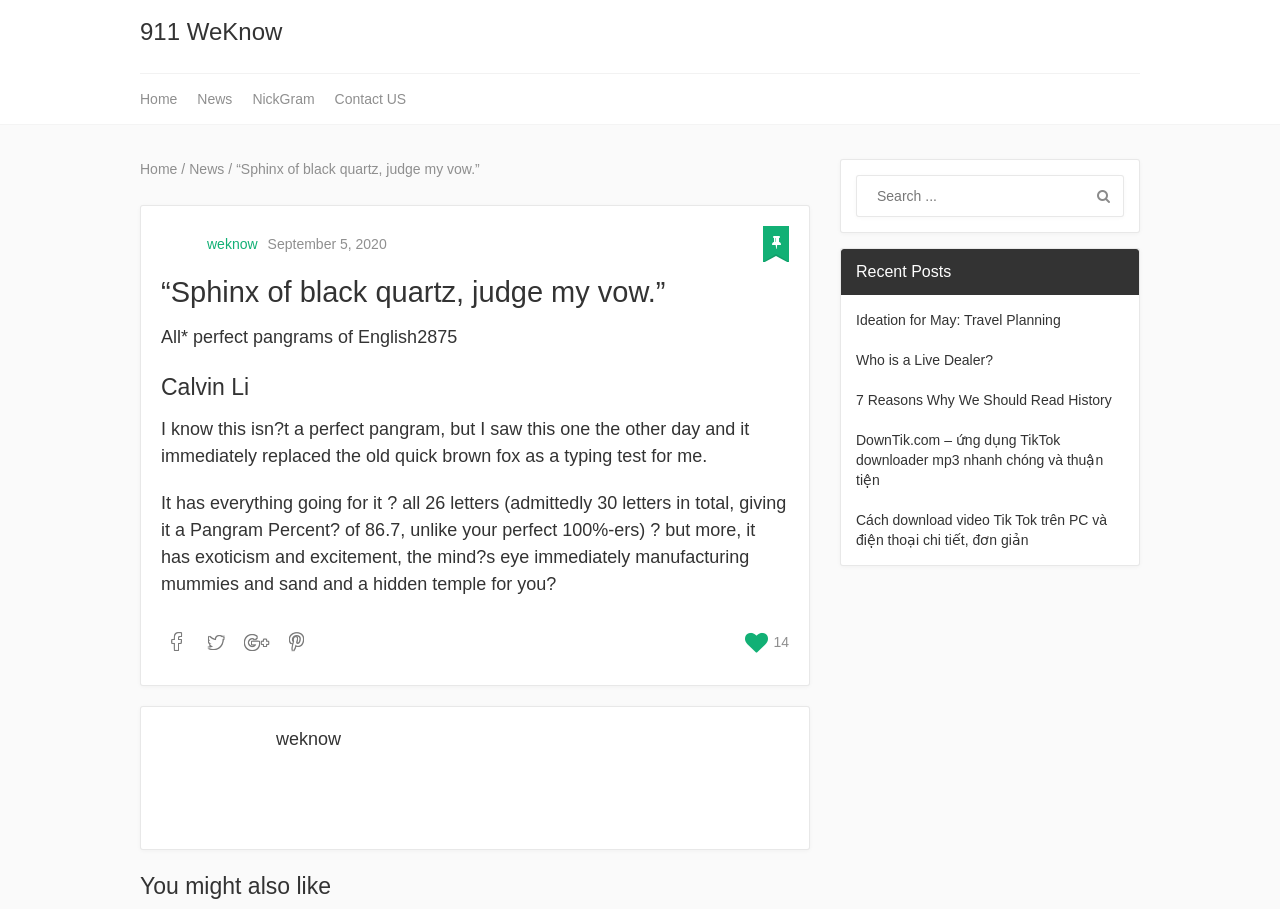Please provide a brief answer to the following inquiry using a single word or phrase:
What is the purpose of the search box?

To search the website